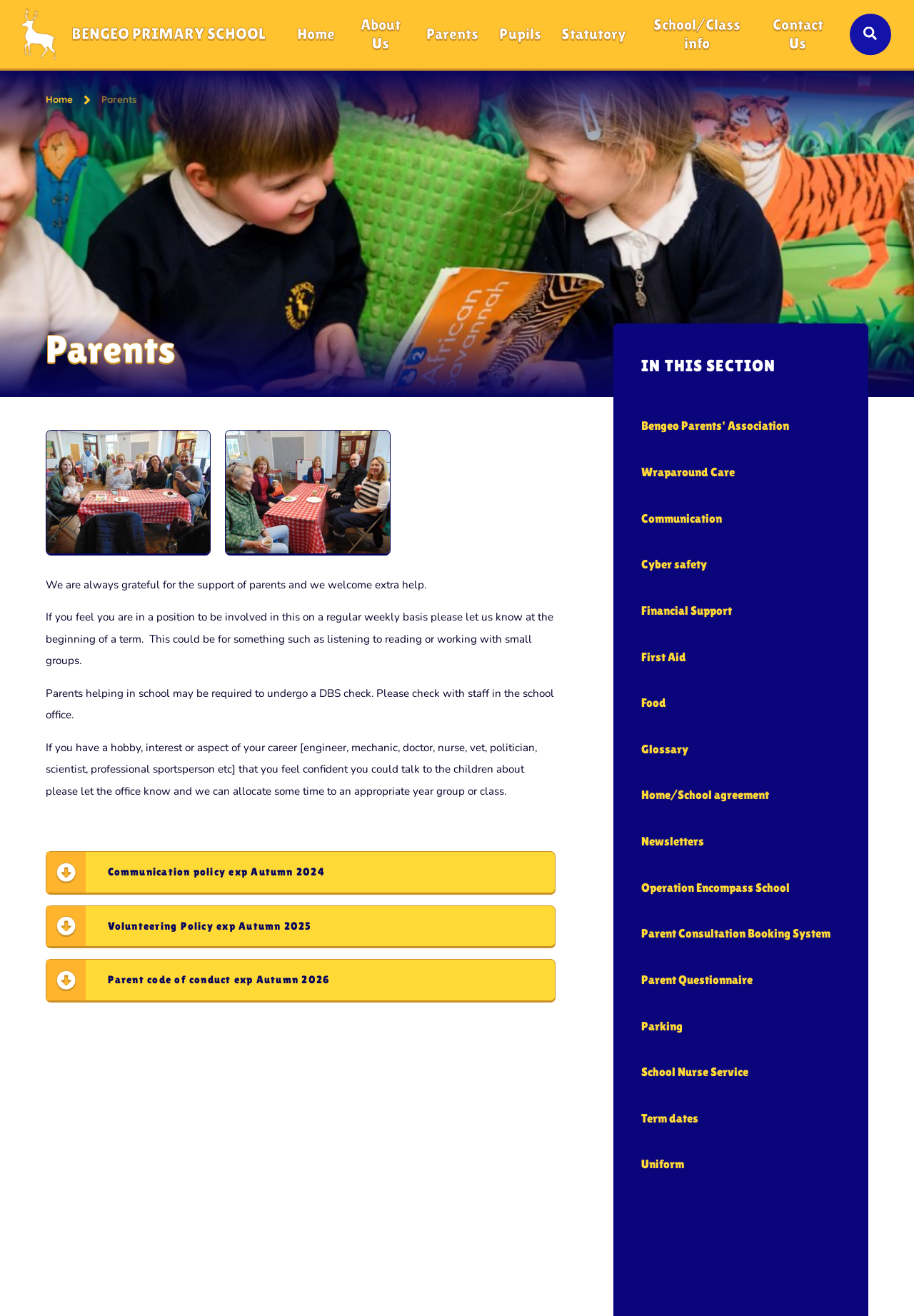Show the bounding box coordinates of the element that should be clicked to complete the task: "Download the 'Communication policy exp Autumn 2024'".

[0.05, 0.647, 0.608, 0.679]